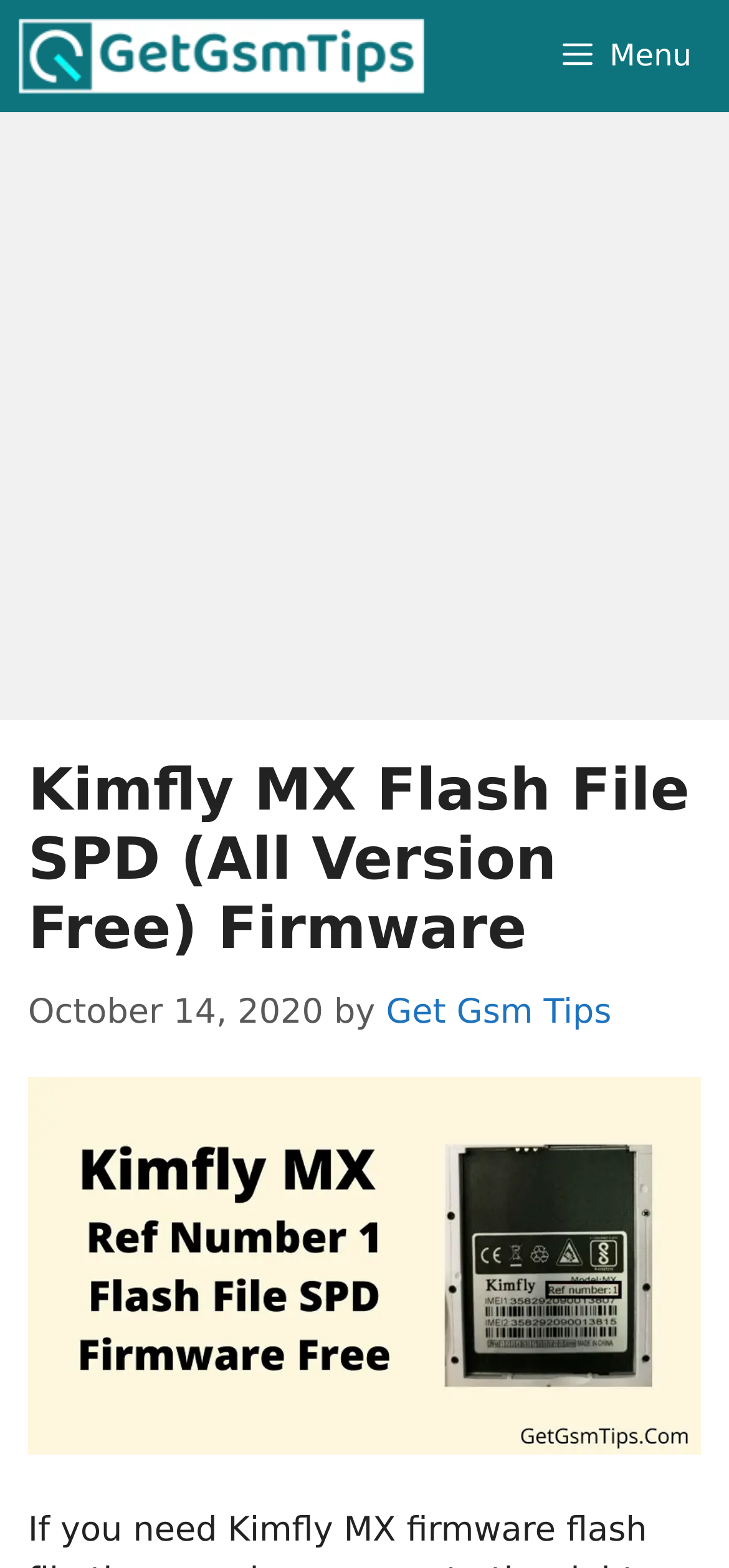Find the bounding box coordinates for the HTML element specified by: "aria-label="Advertisement" name="aswift_0" title="Advertisement"".

[0.0, 0.072, 1.0, 0.459]